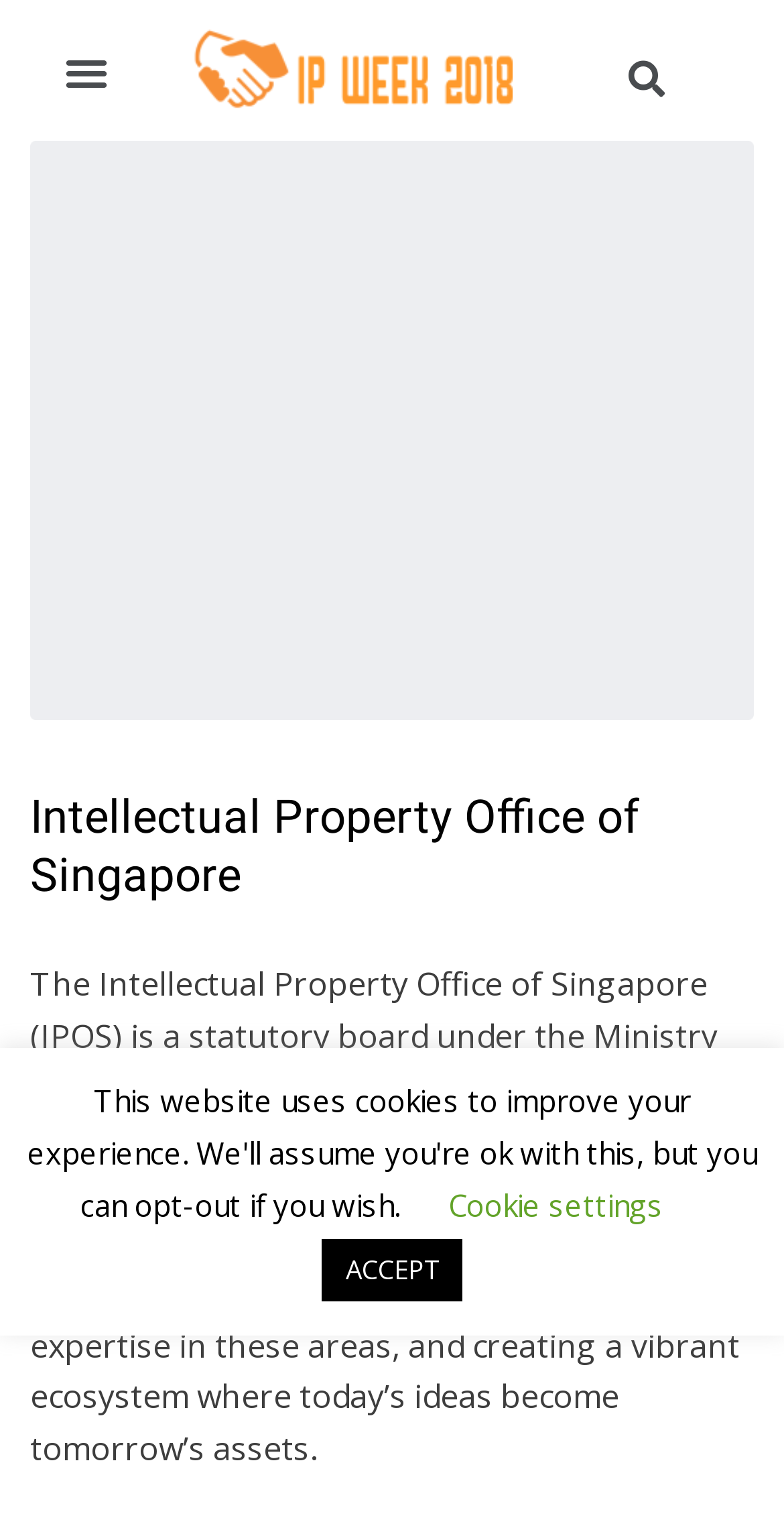What is the ministry under which the organization operates? Based on the image, give a response in one word or a short phrase.

Ministry of Law